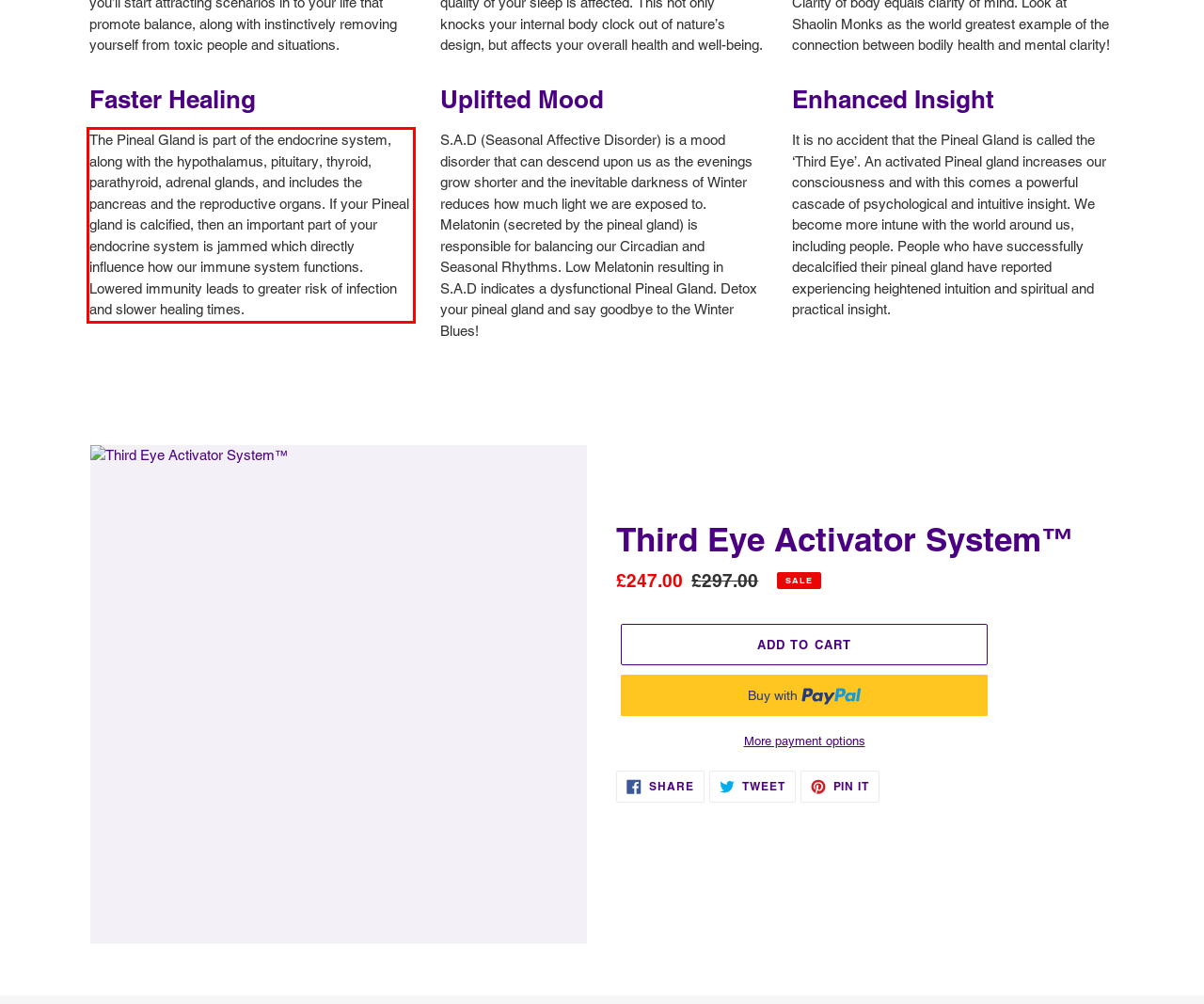Look at the screenshot of the webpage, locate the red rectangle bounding box, and generate the text content that it contains.

The Pineal Gland is part of the endocrine system, along with the hypothalamus, pituitary, thyroid, parathyroid, adrenal glands, and includes the pancreas and the reproductive organs. If your Pineal gland is calcified, then an important part of your endocrine system is jammed which directly influence how our immune system functions. Lowered immunity leads to greater risk of infection and slower healing times.